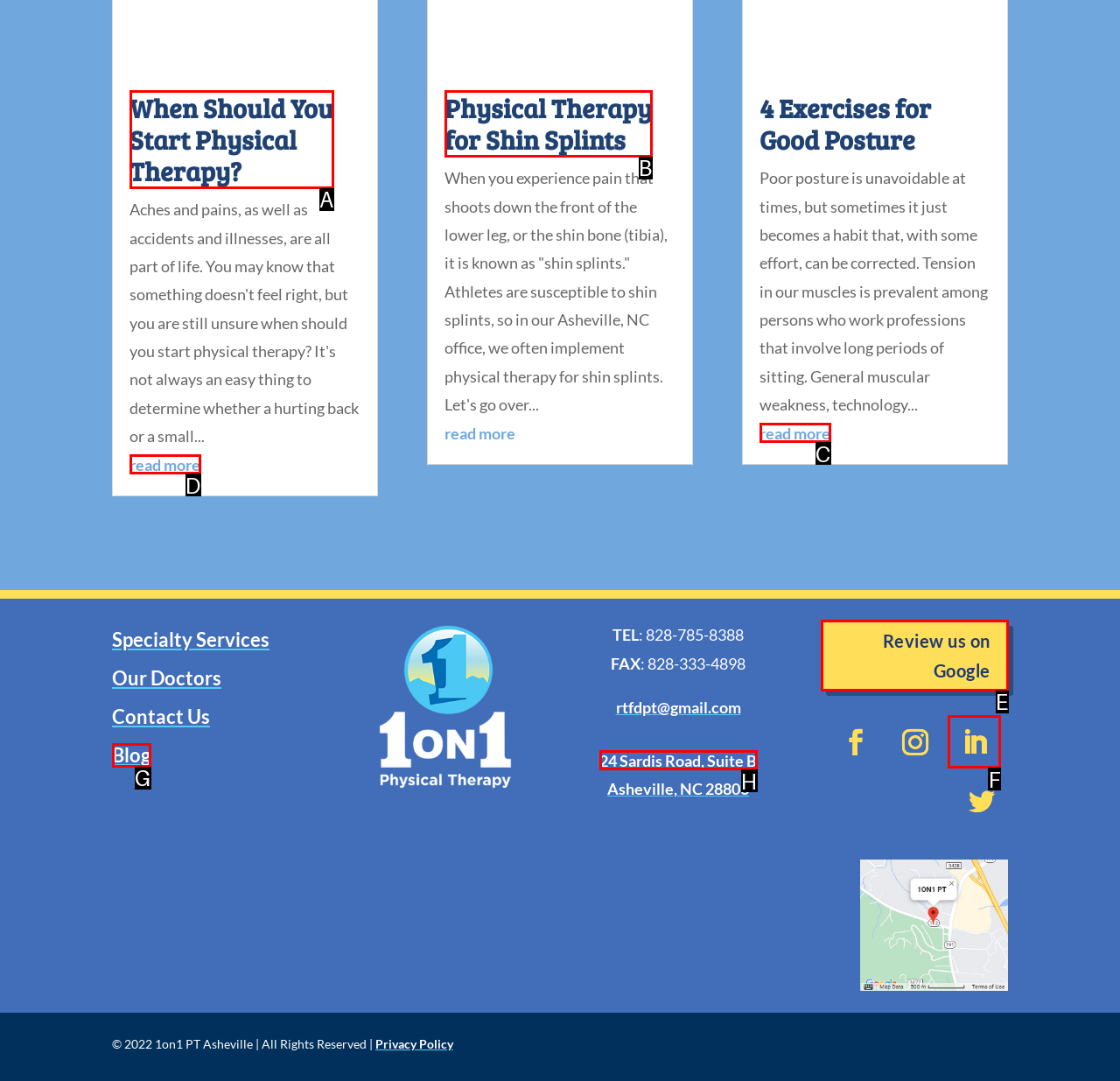Determine the appropriate lettered choice for the task: review on Google. Reply with the correct letter.

E